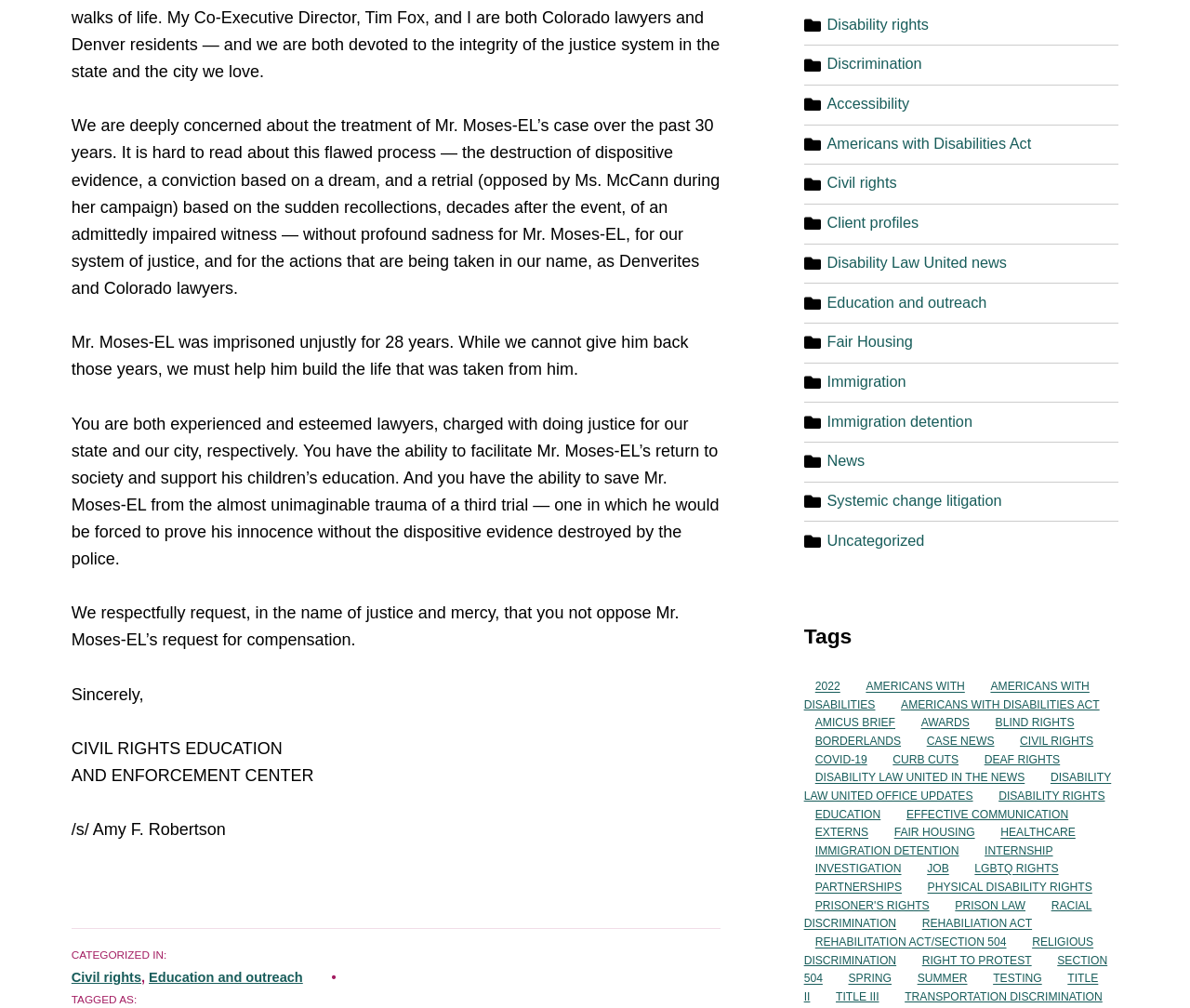Could you locate the bounding box coordinates for the section that should be clicked to accomplish this task: "Click on the '2022' link".

[0.676, 0.668, 0.716, 0.695]